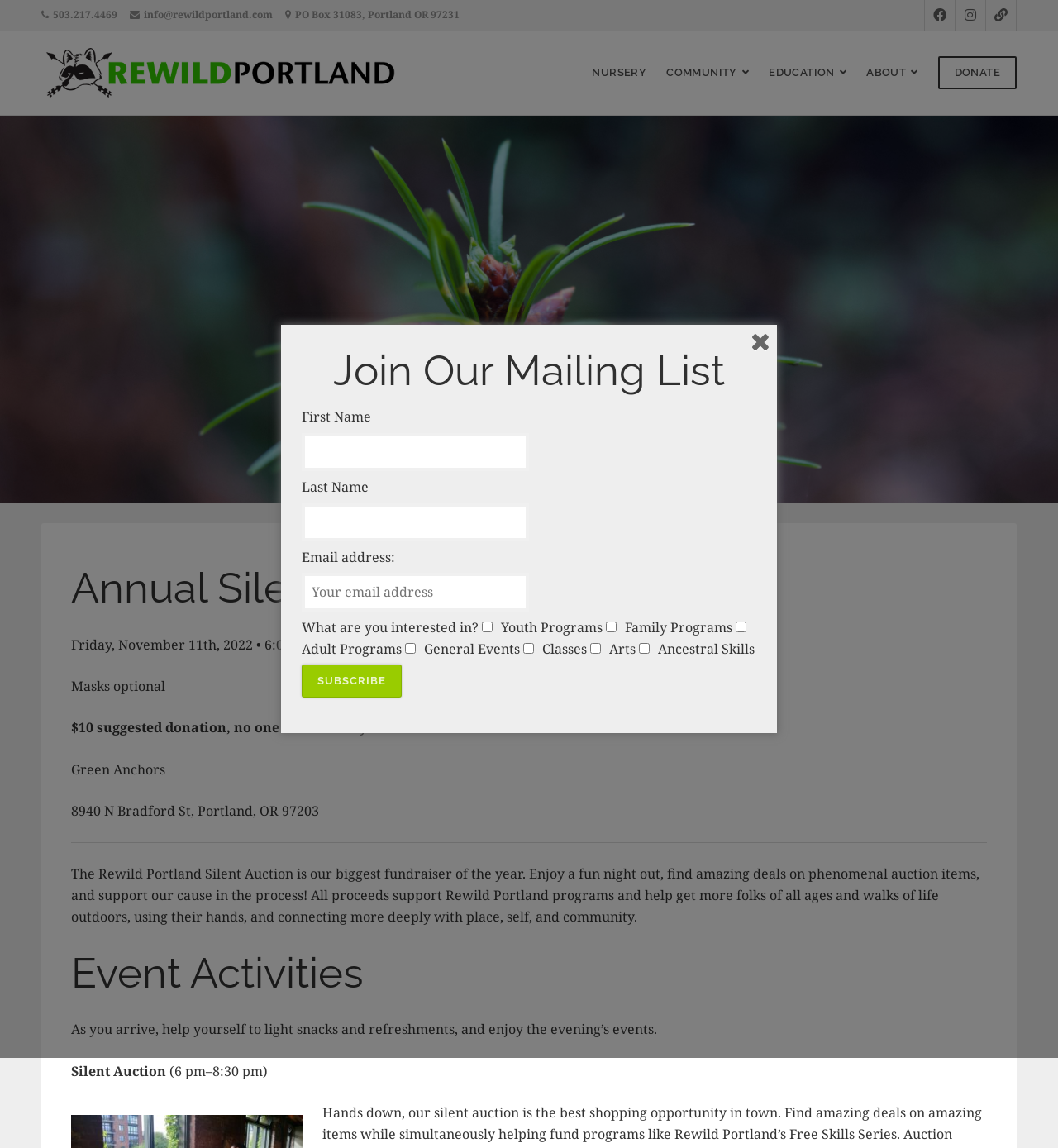What is the phone number to contact Rewild Portland?
Refer to the image and give a detailed answer to the question.

I found the phone number by looking at the link element with the text '503.217.4469' which is located at the top of the webpage.